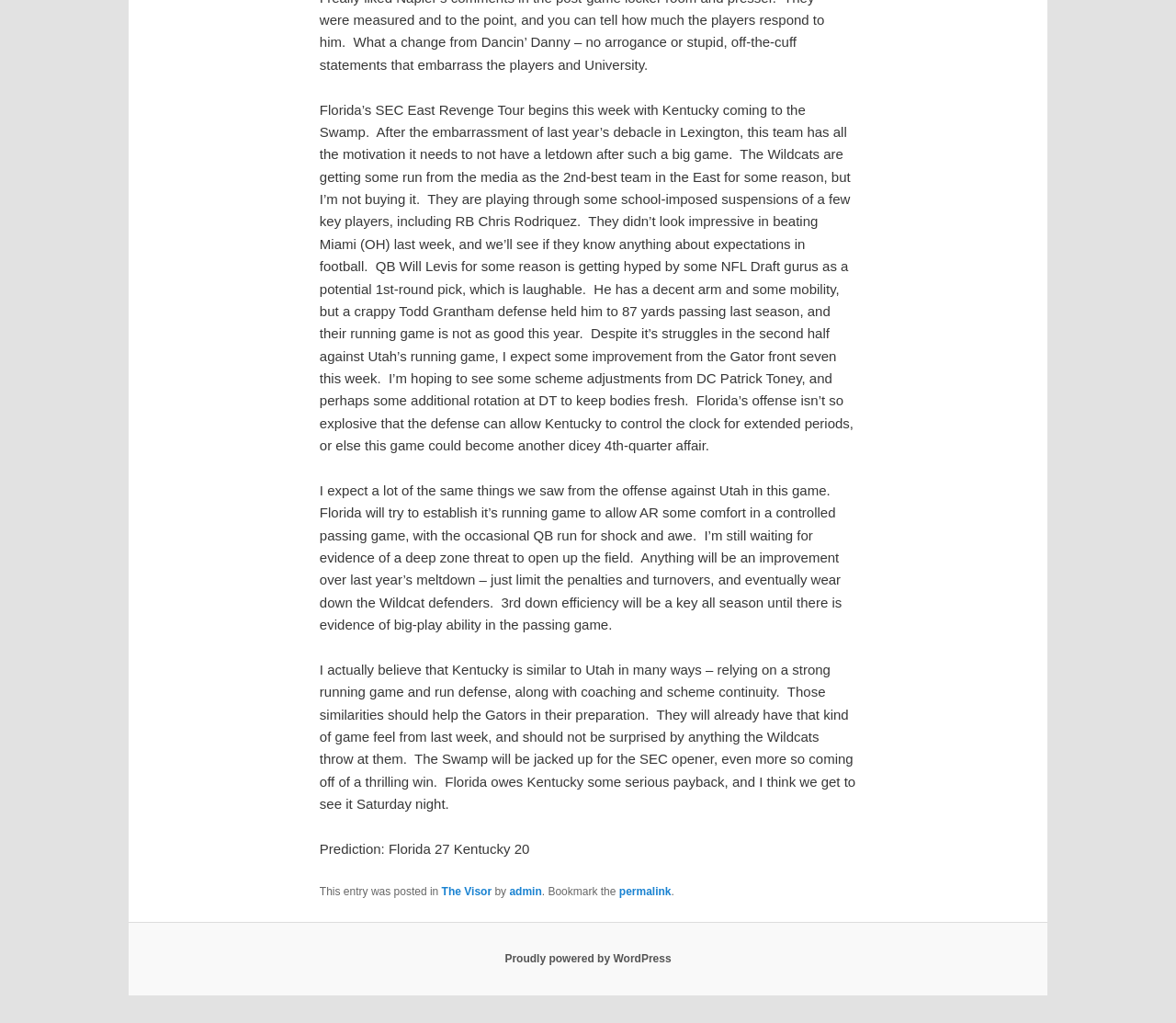Who is the quarterback of Kentucky?
Carefully examine the image and provide a detailed answer to the question.

The article mentions that 'QB Will Levis for some reason is getting hyped by some NFL Draft gurus as a potential 1st-round pick', indicating that Will Levis is the quarterback of Kentucky.